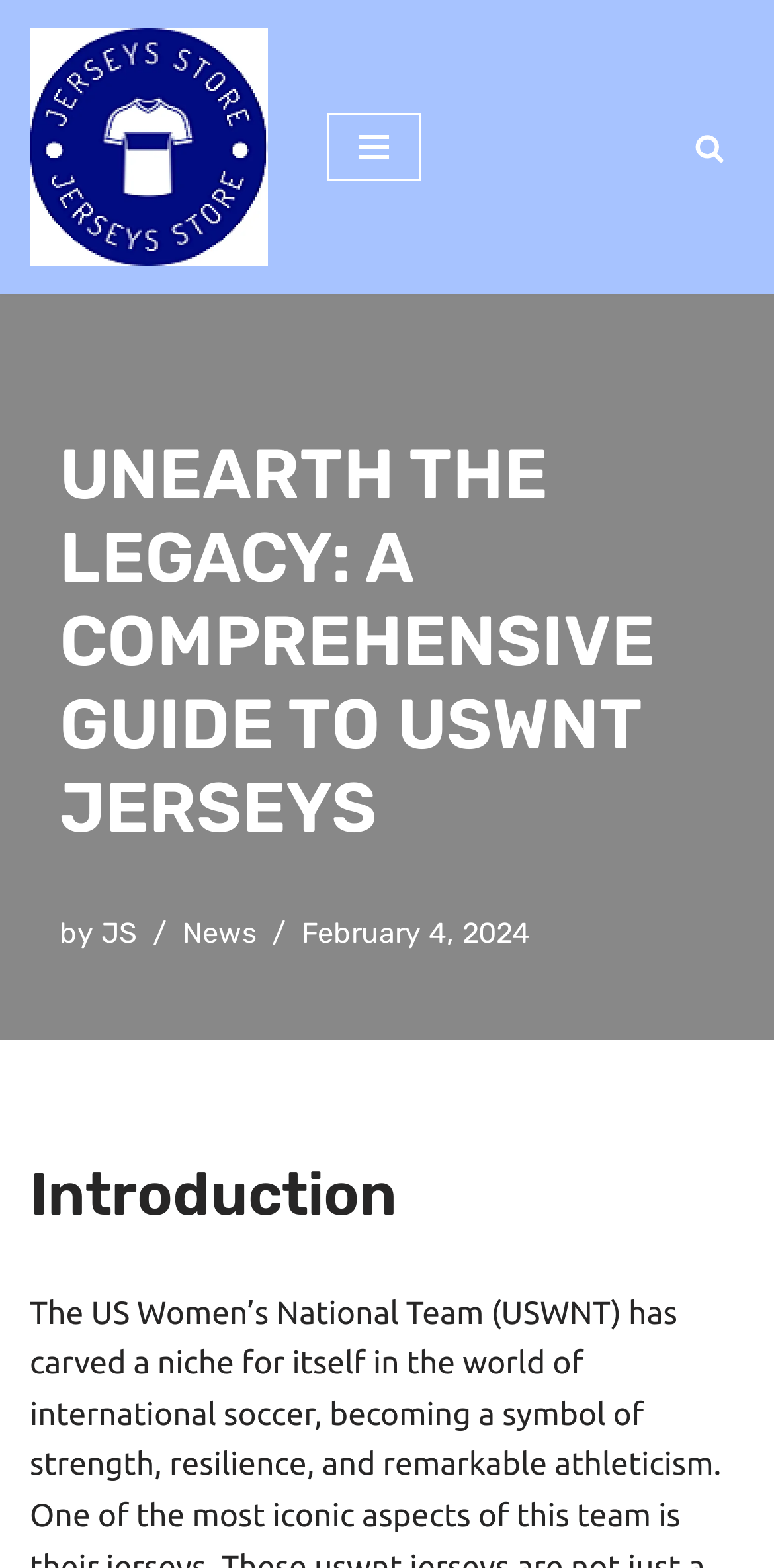What is the first section of the article?
Craft a detailed and extensive response to the question.

I found the first section of the article by looking at the heading element with the text 'Introduction' which is located below the article title, indicating that it is the first section of the article.